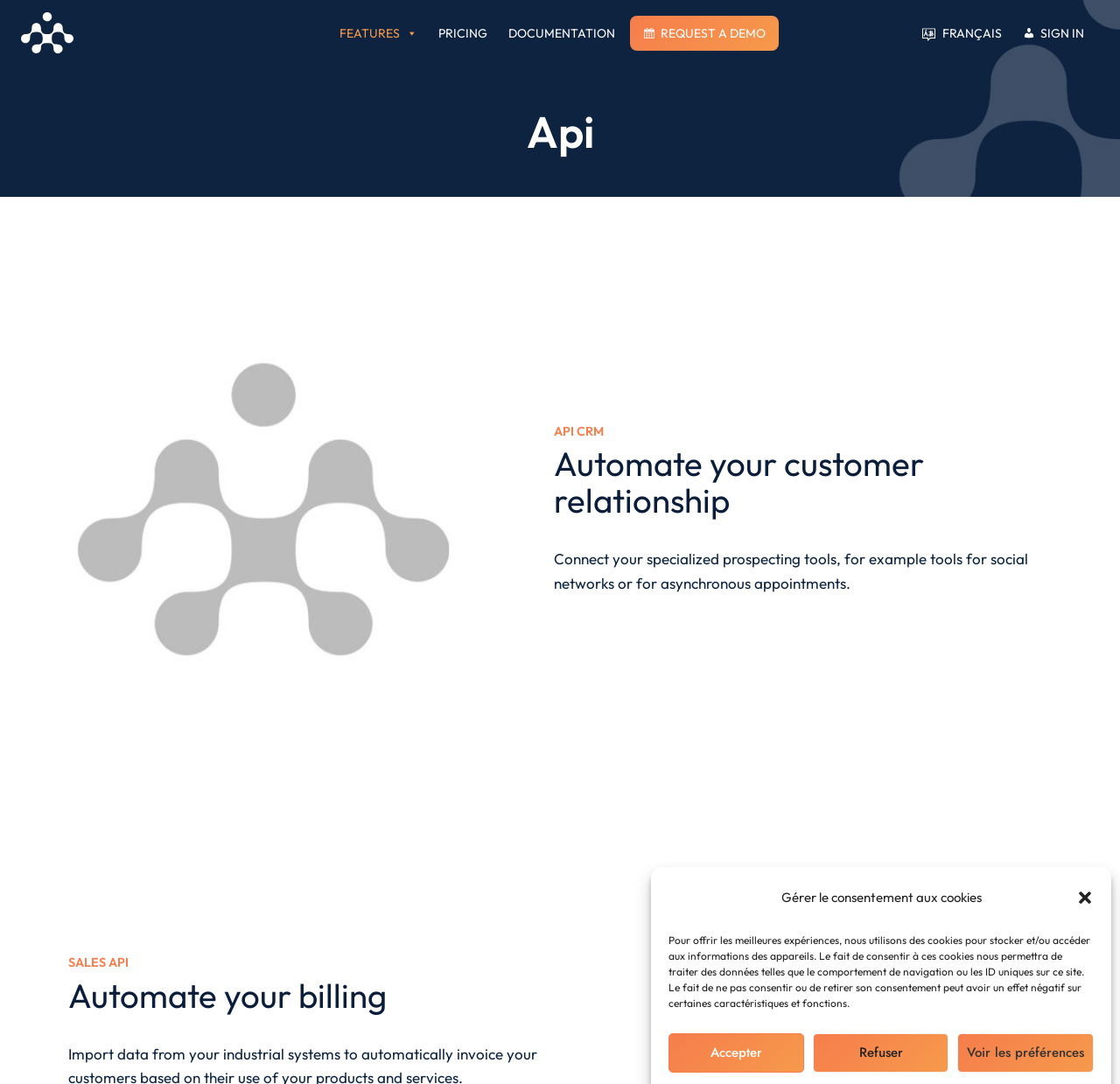Determine the bounding box coordinates of the region I should click to achieve the following instruction: "Sign in". Ensure the bounding box coordinates are four float numbers between 0 and 1, i.e., [left, top, right, bottom].

[0.908, 0.014, 0.973, 0.046]